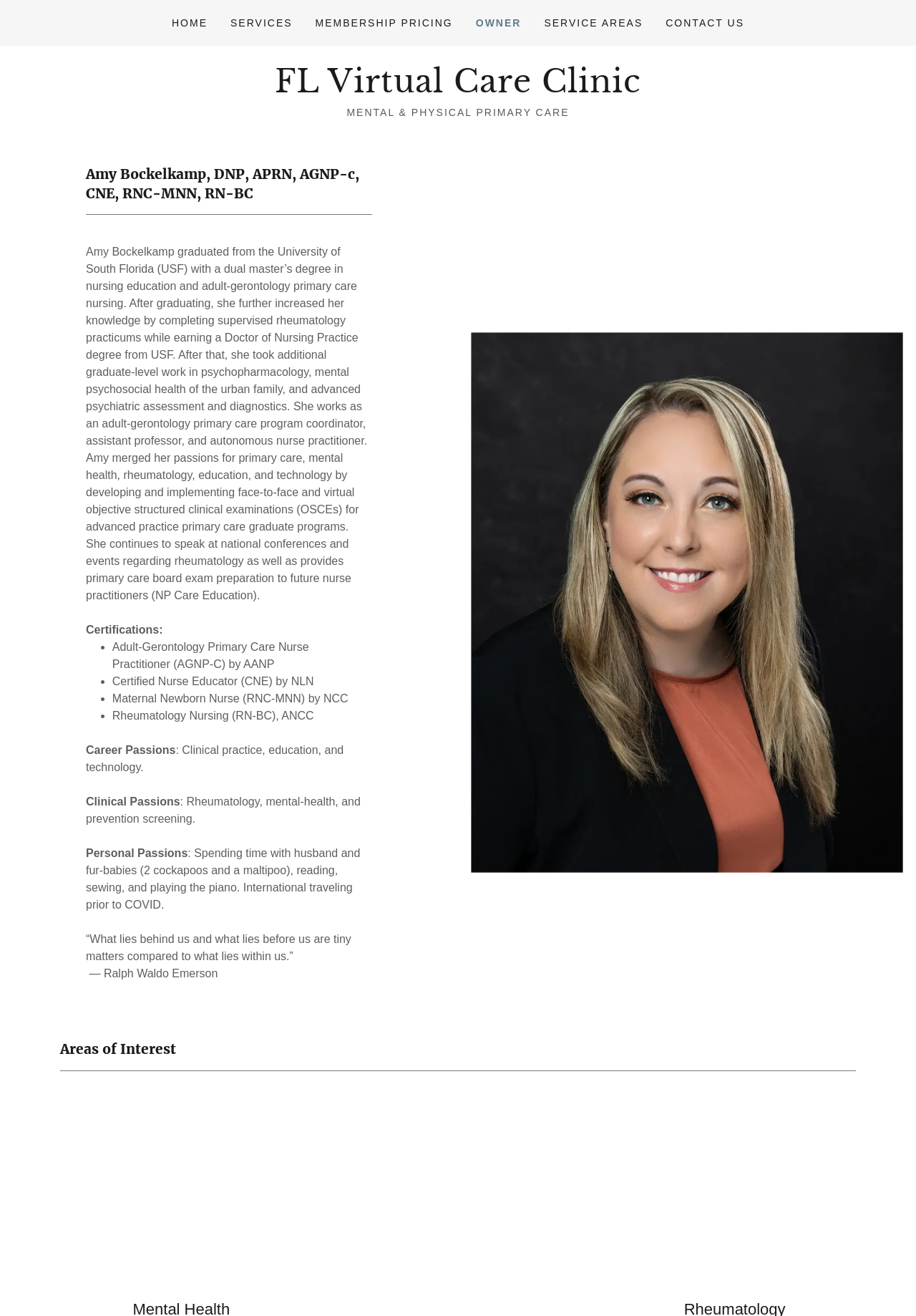Give a complete and precise description of the webpage's appearance.

The webpage is about FLVCC, a virtual Direct Primary Care (DPC) subscription membership provider, offering mental and physical primary care services to Florida residents at a cost-friendly price.

At the top of the page, there is a navigation menu with seven links: HOME, SERVICES, MEMBERSHIP PRICING, OWNER, SERVICE AREAS, and CONTACT US. Below the navigation menu, there is a heading "FL Virtual Care Clinic" with a dropdown menu.

The main content of the page is about Amy Bockelkamp, a healthcare professional with a dual master's degree in nursing education and adult-gerontology primary care nursing. Her biography is presented in a paragraph, describing her education, work experience, and achievements.

Below her biography, there are four sections: Certifications, Career Passions, Clinical Passions, and Personal Passions. Each section has a heading and a brief description. The Certifications section lists four certifications she holds, including Adult-Gerontology Primary Care Nurse Practitioner and Certified Nurse Educator.

The page also features three images, one large image at the bottom of the page, and two smaller images at the bottom right corner. The images are not described, but they may be related to the healthcare services or the provider.

At the very bottom of the page, there is a quote from Ralph Waldo Emerson, "What lies behind us and what lies before us are tiny matters compared to what lies within us."